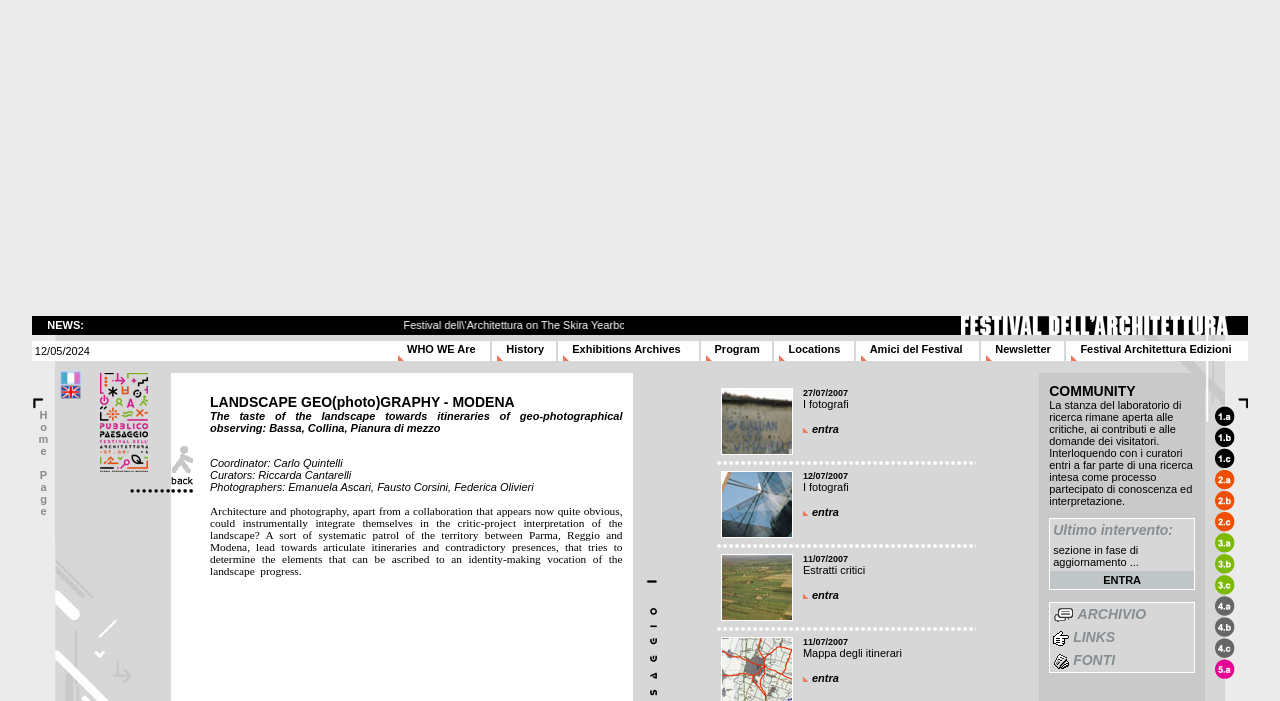Please provide a comprehensive response to the question based on the details in the image: What is the date mentioned on the webpage?

The date mentioned on the webpage is located in the second row of the table, which is '12/05/2024'. This date is likely to be a significant event or update related to the Festival dell'Architettura.